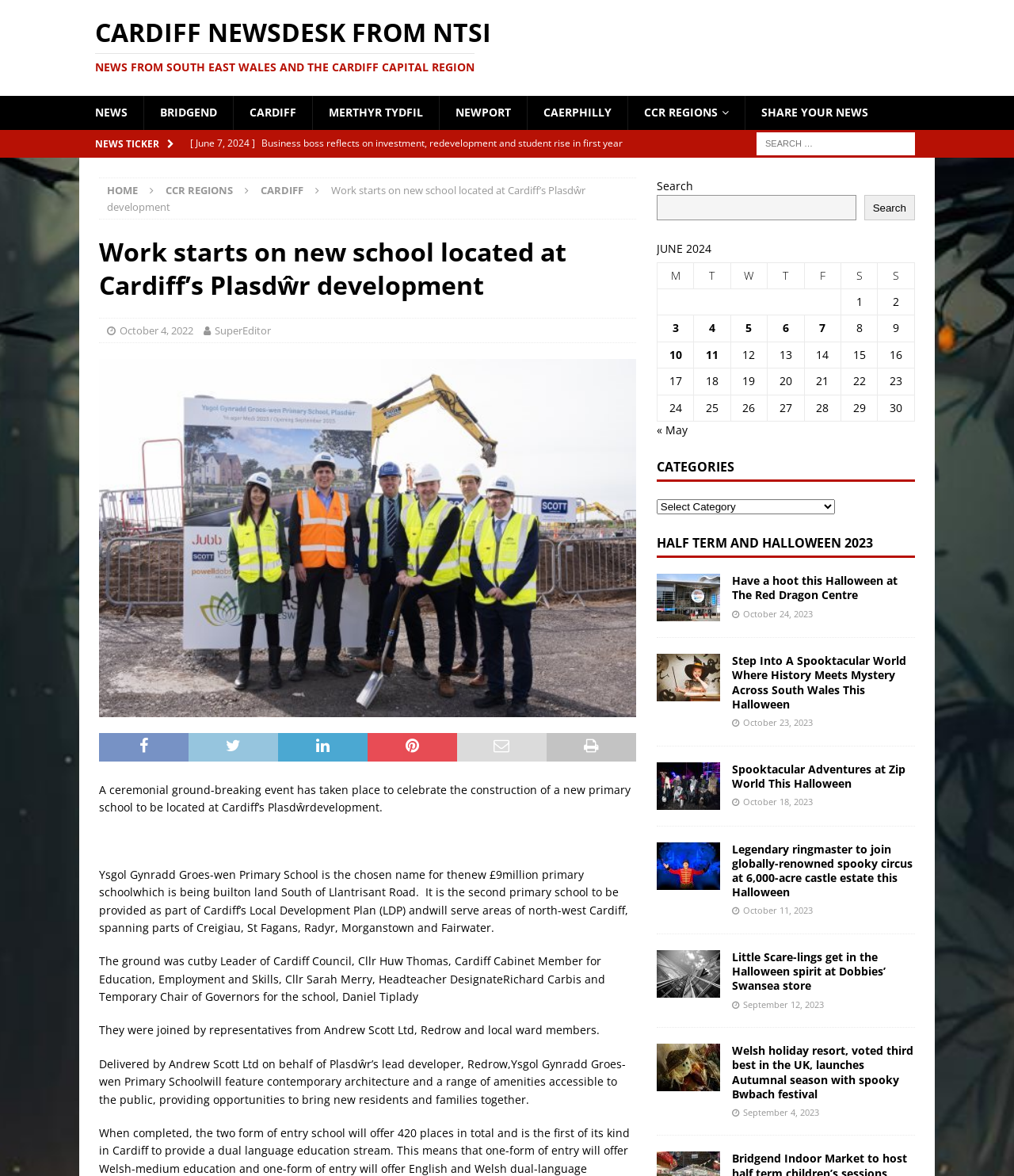Please provide the bounding box coordinates for the element that needs to be clicked to perform the following instruction: "Check the calendar for June 2024". The coordinates should be given as four float numbers between 0 and 1, i.e., [left, top, right, bottom].

[0.647, 0.204, 0.902, 0.358]